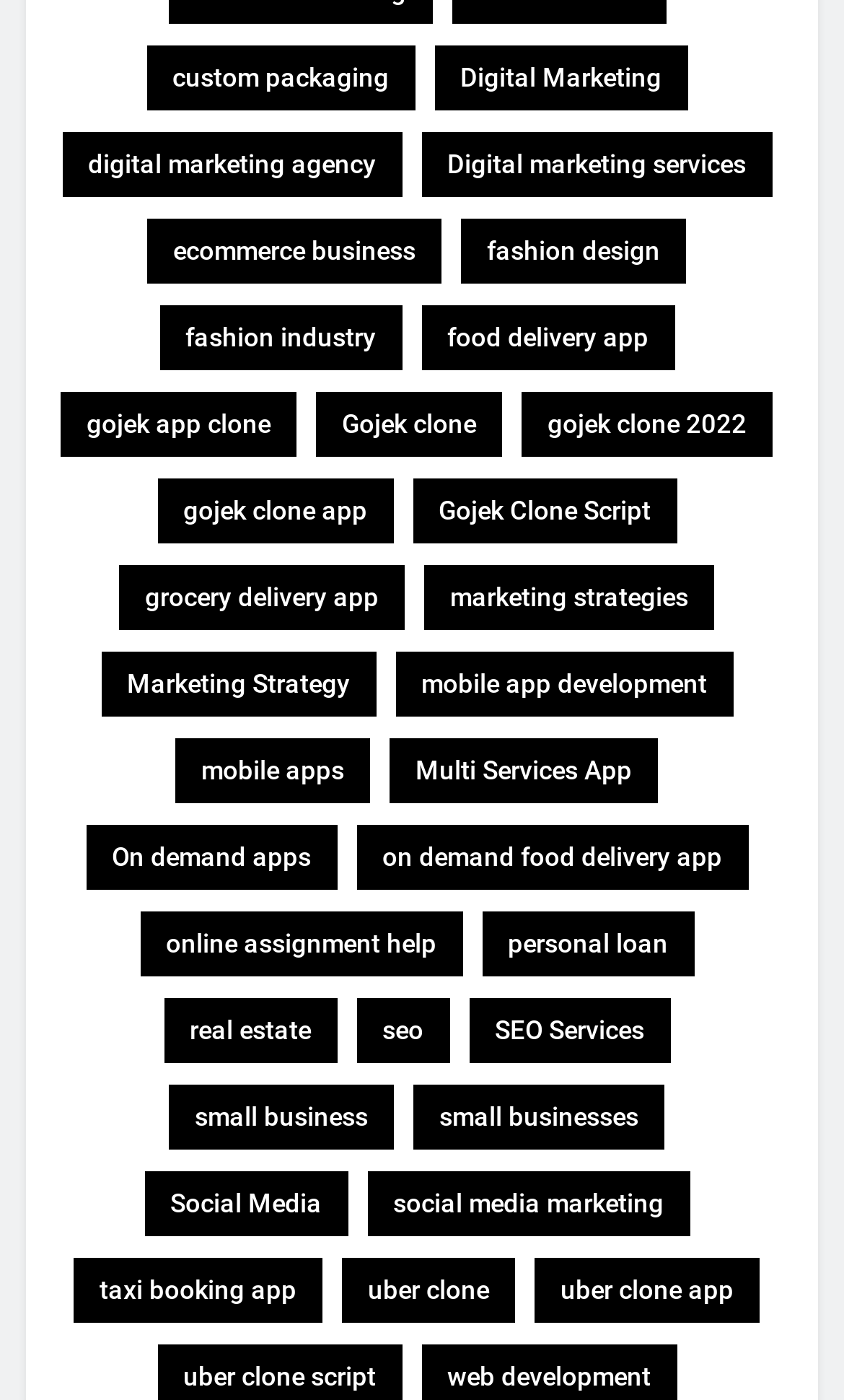Please locate the bounding box coordinates of the region I need to click to follow this instruction: "learn about social media marketing".

[0.435, 0.837, 0.817, 0.883]